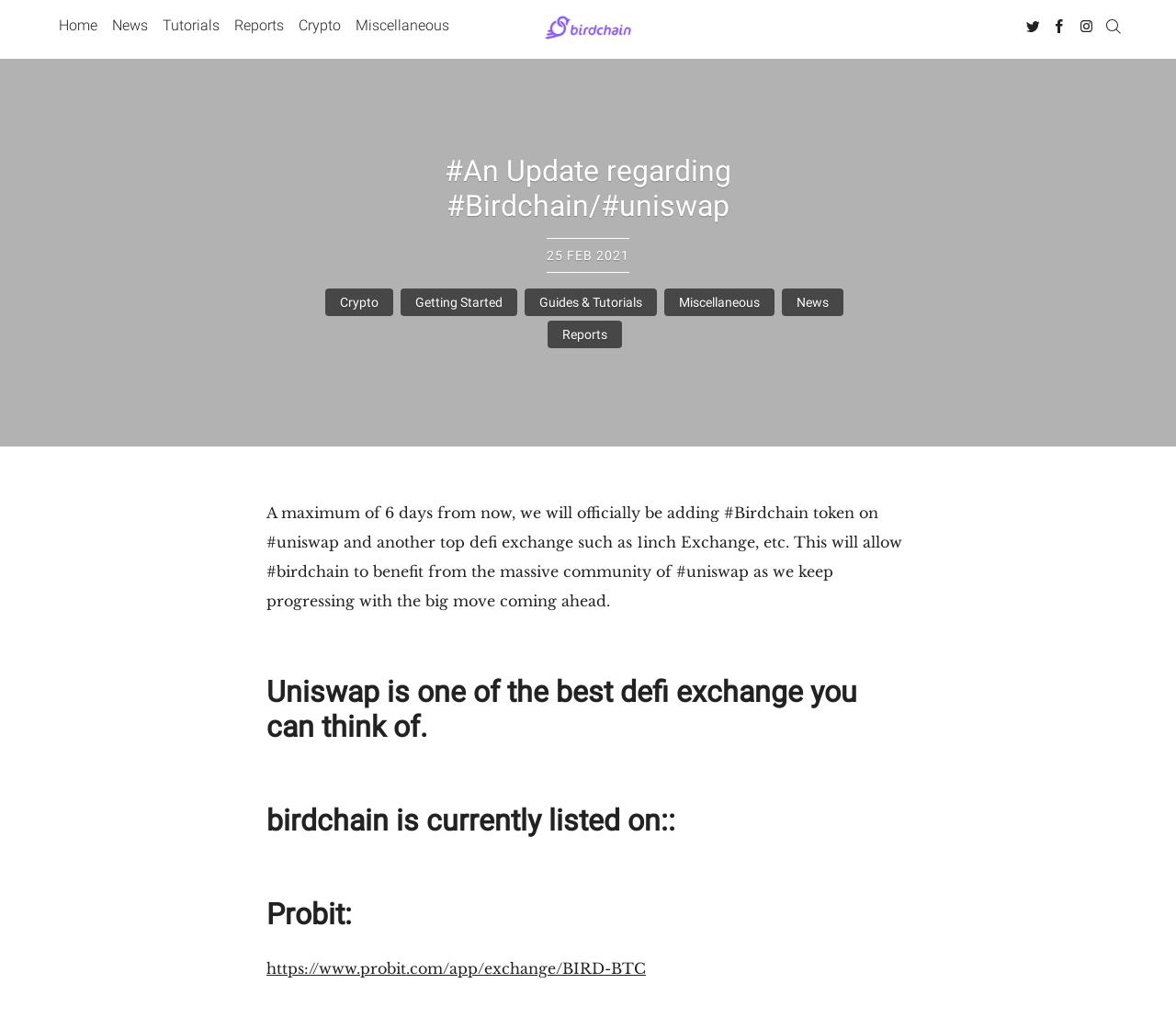Determine the bounding box coordinates of the UI element that matches the following description: "Getting Started". The coordinates should be four float numbers between 0 and 1 in the format [left, top, right, bottom].

[0.341, 0.281, 0.44, 0.307]